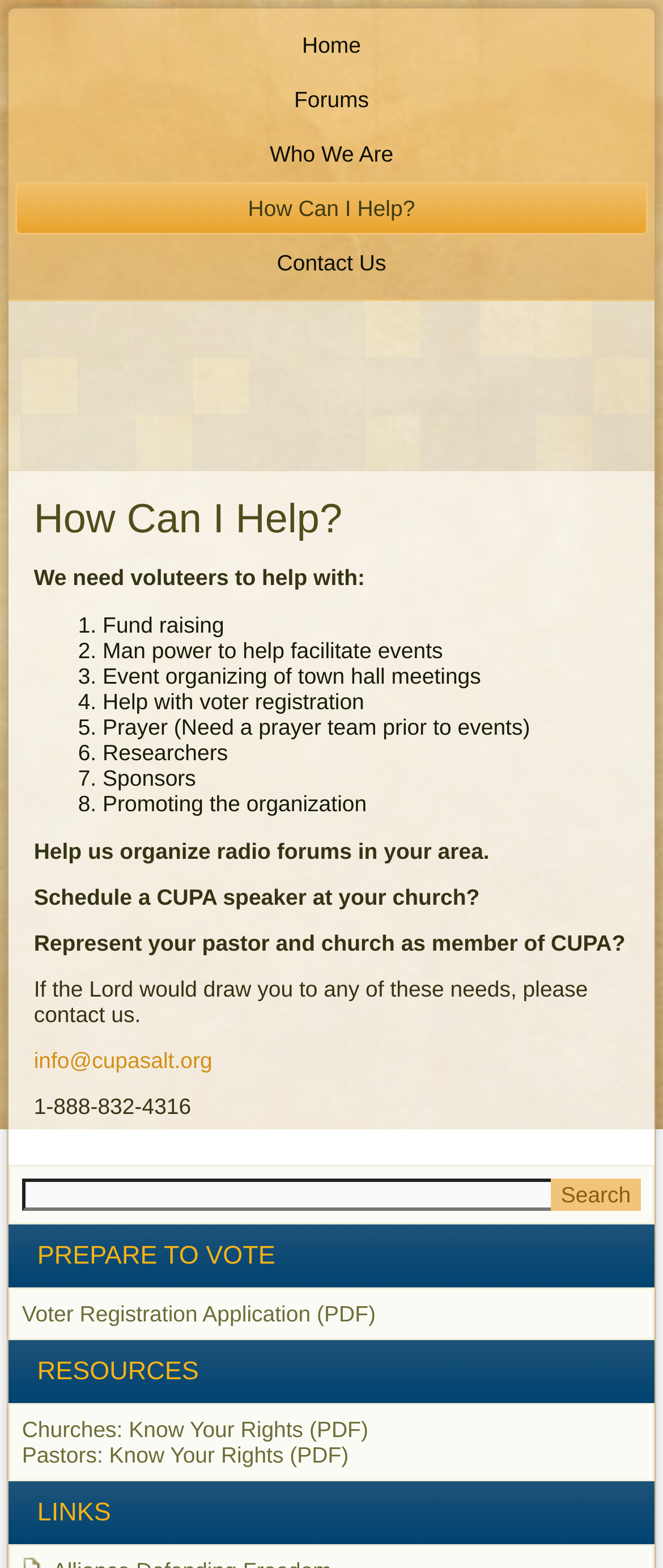Using the element description iPARTNER s.r.o., predict the bounding box coordinates for the UI element. Provide the coordinates in (top-left x, top-left y, bottom-right x, bottom-right y) format with values ranging from 0 to 1.

None